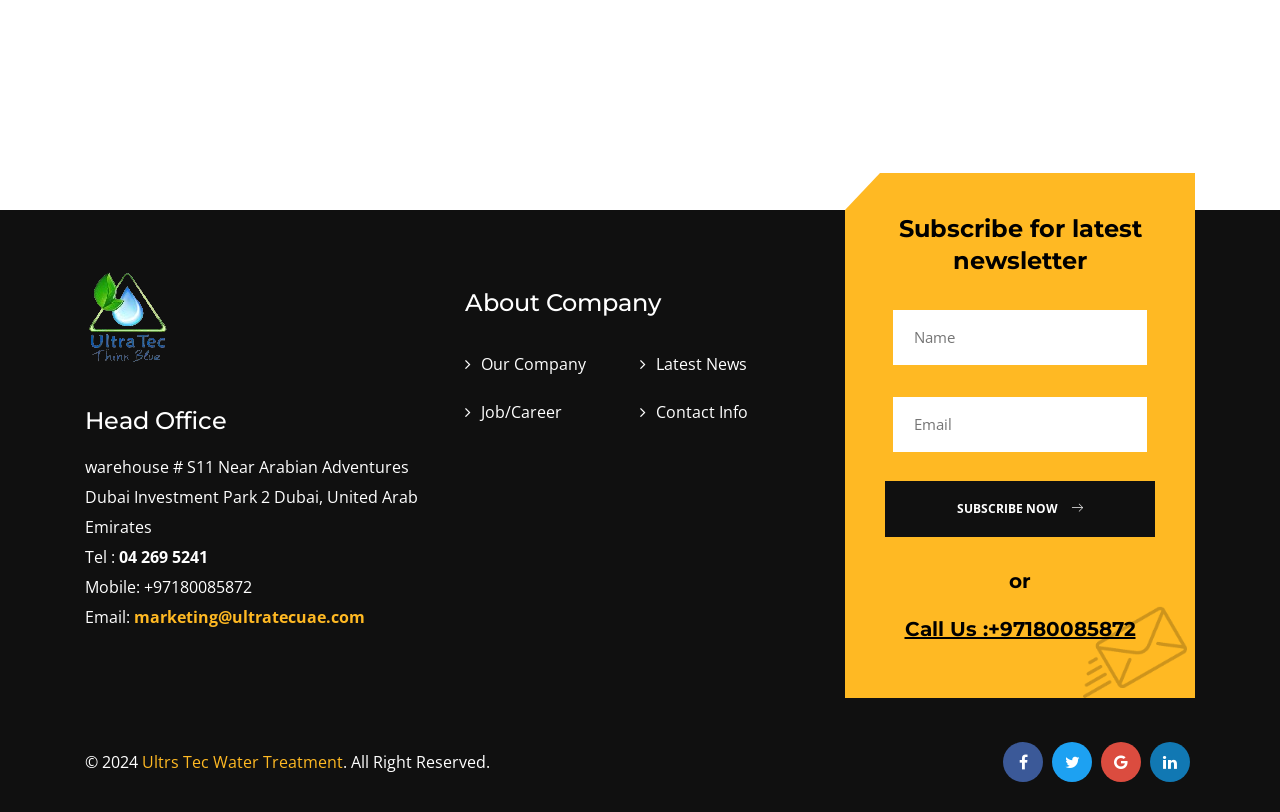What is the company's email address?
Look at the image and respond with a one-word or short-phrase answer.

marketing@ultratecuae.com